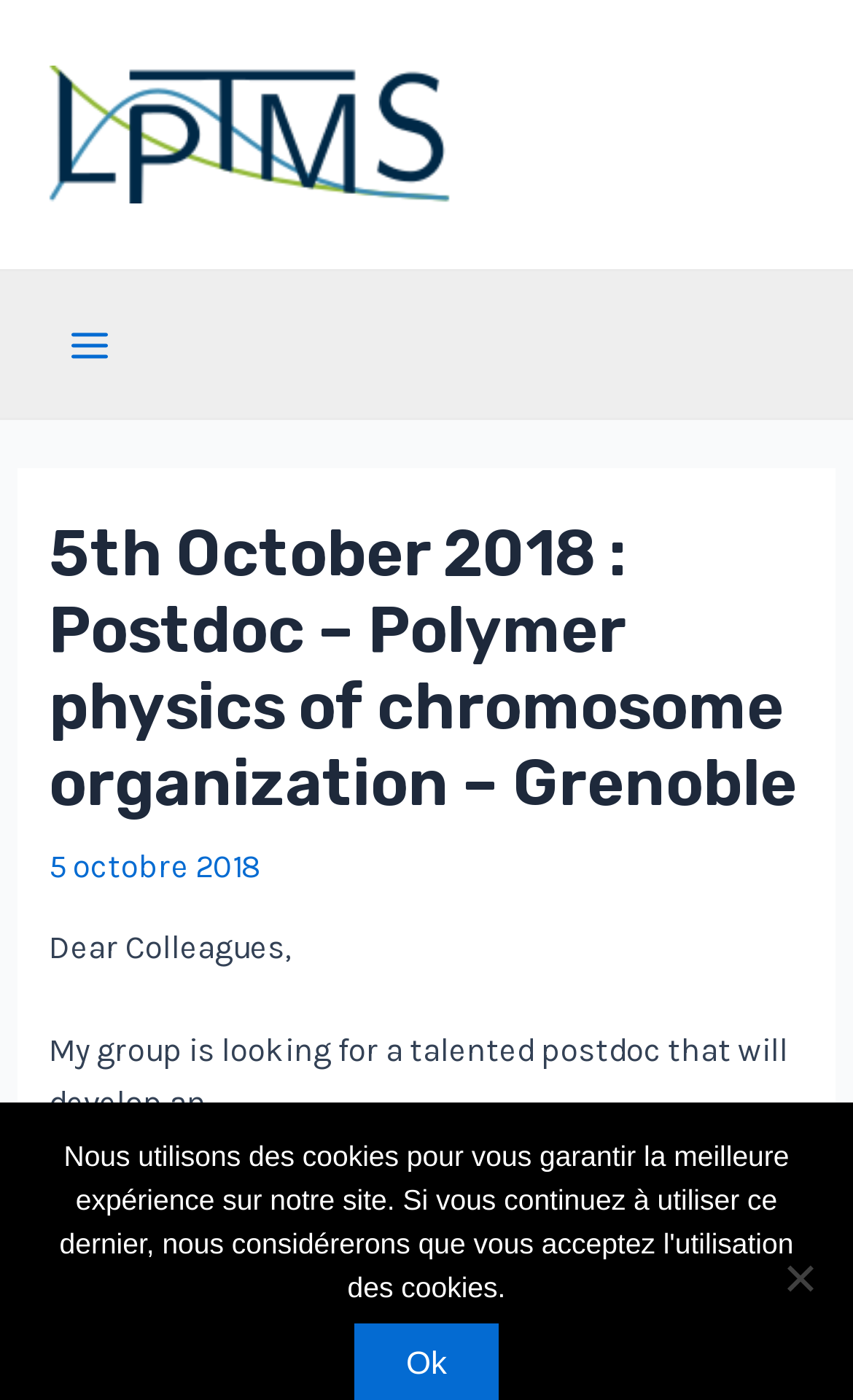What is the bounding box coordinate of the main menu button?
Using the information from the image, provide a comprehensive answer to the question.

I found the answer by looking at the button element with the text 'Main Menu'. The bounding box coordinates of this element are [0.051, 0.213, 0.159, 0.279], which indicate its position on the webpage.